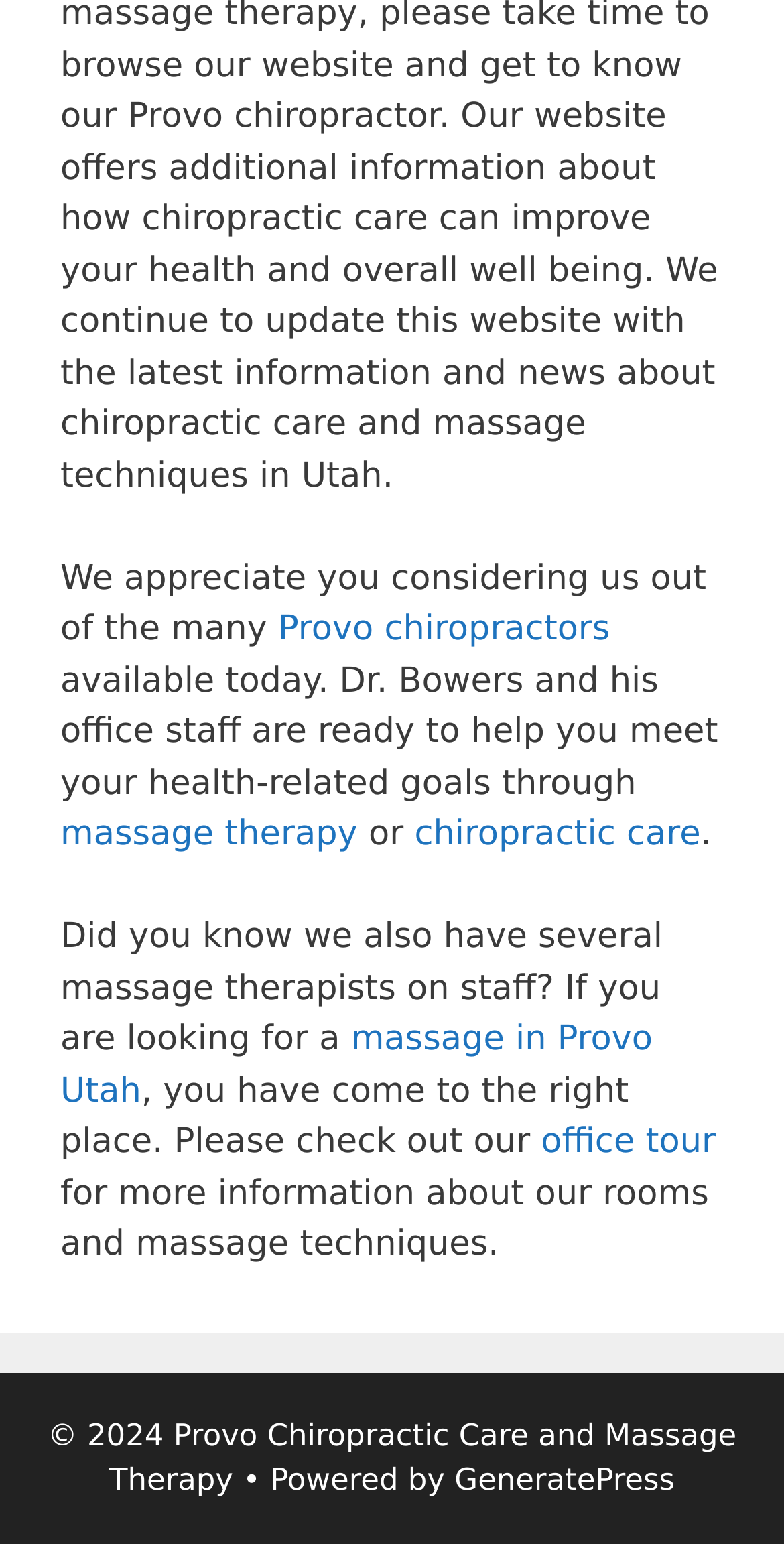What is available on staff?
Please give a detailed answer to the question using the information shown in the image.

The text states that they have several massage therapists on staff, which implies that massage therapists are available on staff.